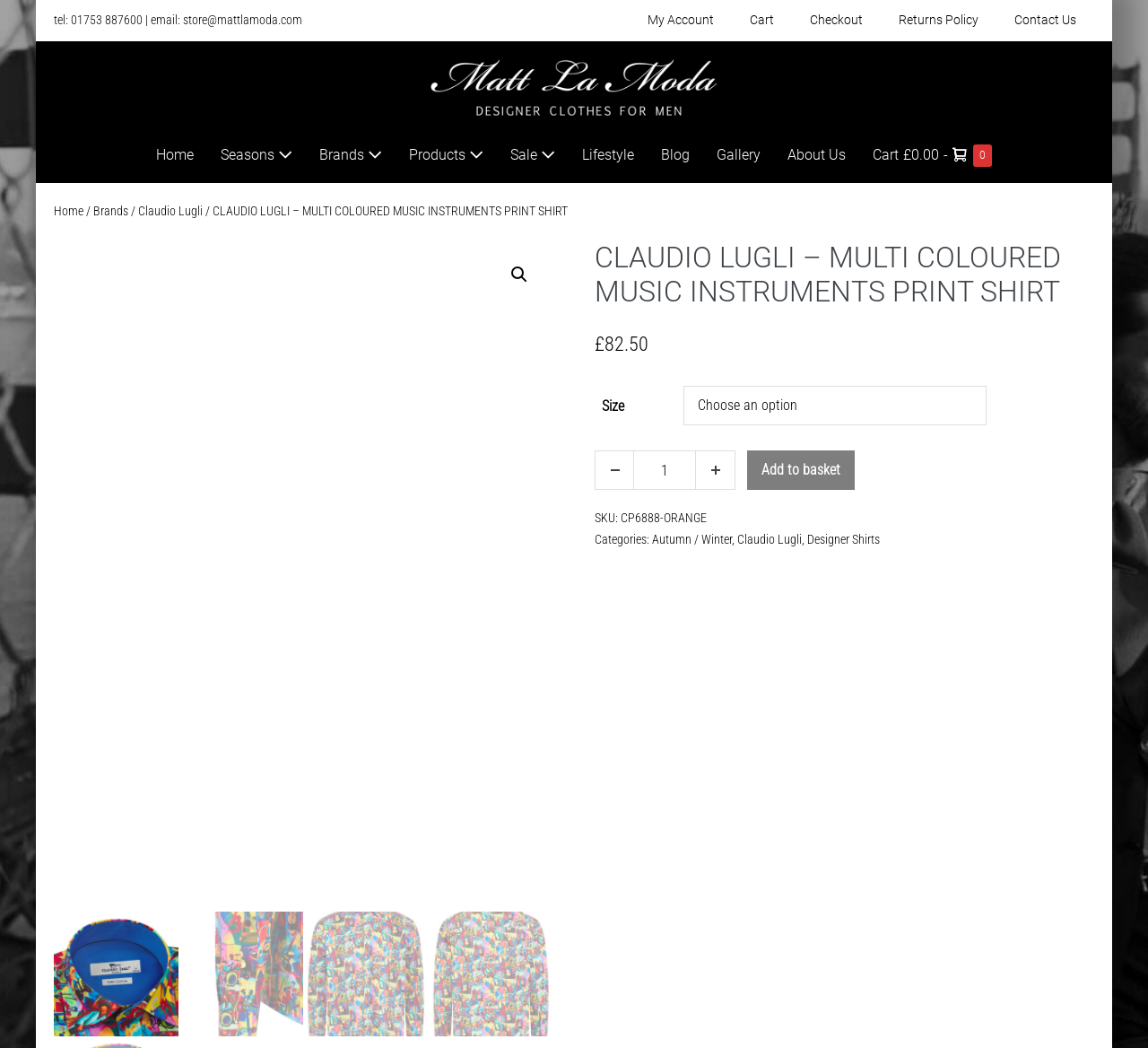Calculate the bounding box coordinates of the UI element given the description: "Shopping BasketCart£0.00-0Items in Basket".

[0.748, 0.127, 0.876, 0.168]